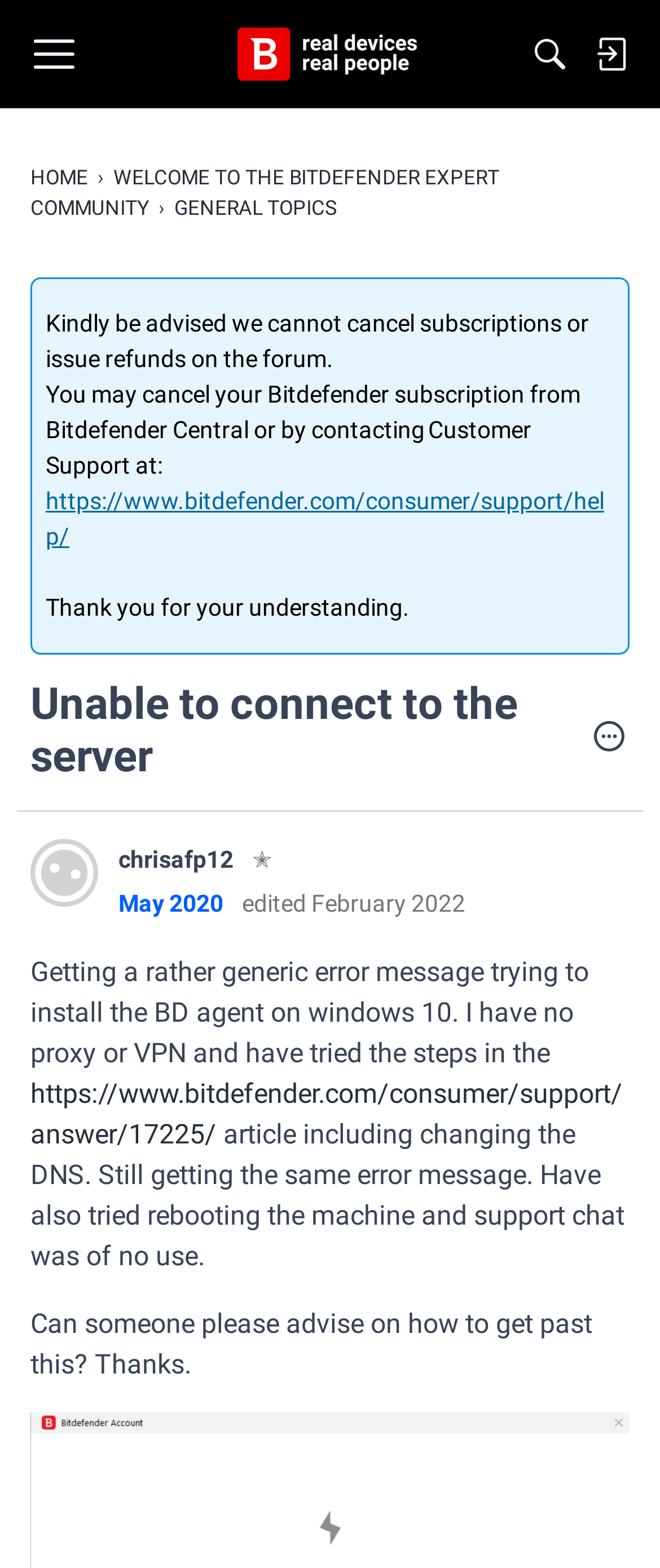What is the platform on which the user is trying to install the BD agent?
Based on the visual content, answer with a single word or a brief phrase.

Windows 10